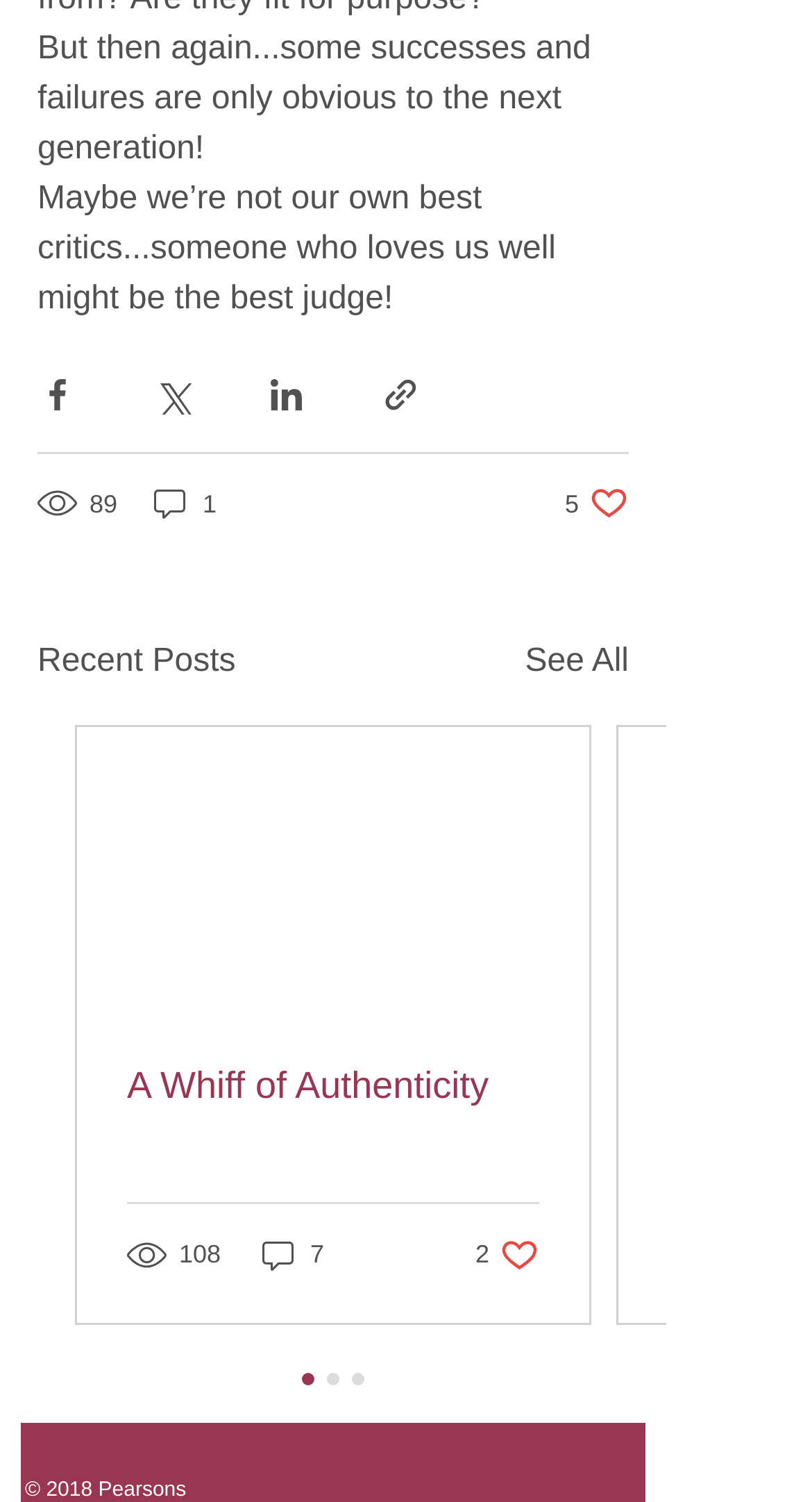What is the title of the second post?
Please look at the screenshot and answer using one word or phrase.

A Whiff of Authenticity